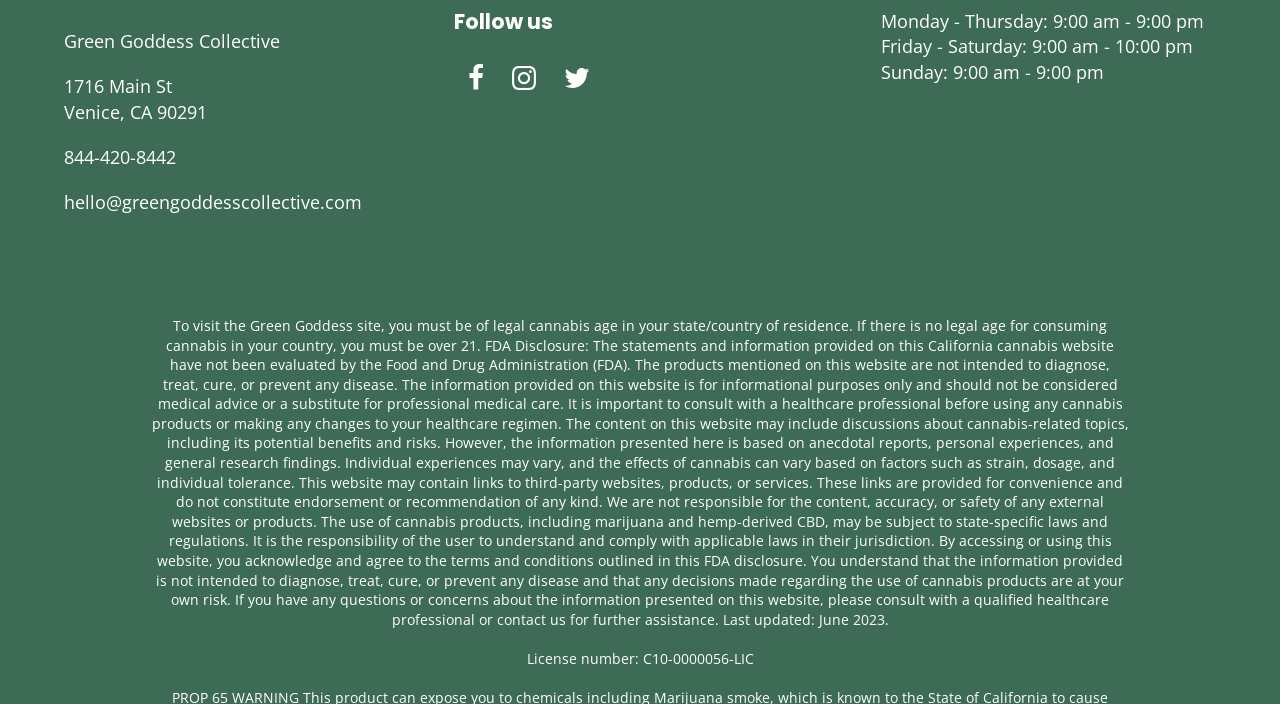Please find the bounding box coordinates of the element's region to be clicked to carry out this instruction: "Follow the store on social media".

[0.355, 0.091, 0.389, 0.13]